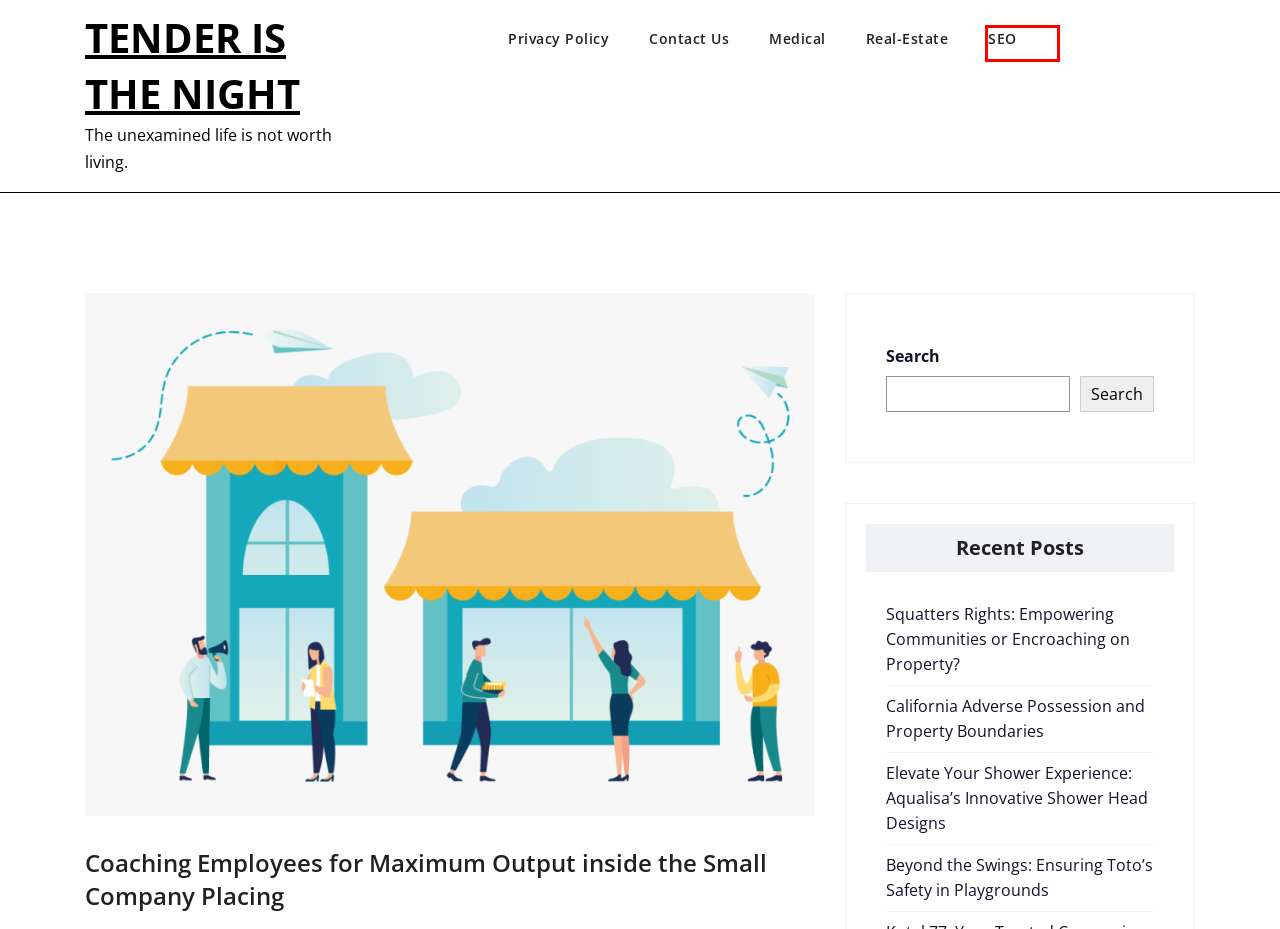Review the webpage screenshot provided, noting the red bounding box around a UI element. Choose the description that best matches the new webpage after clicking the element within the bounding box. The following are the options:
A. Contact Us – Tender Is the Night
B. Elevate Your Shower Experience: Aqualisa’s Innovative Shower Head Designs – Tender Is the Night
C. California Adverse Possession and Property Boundaries – Tender Is the Night
D. Privacy Policy – Tender Is the Night
E. SEO – Tender Is the Night
F. Tender Is the Night – The unexamined life is not worth living.
G. Beyond the Swings: Ensuring Toto’s Safety in Playgrounds – Tender Is the Night
H. Medical – Tender Is the Night

E